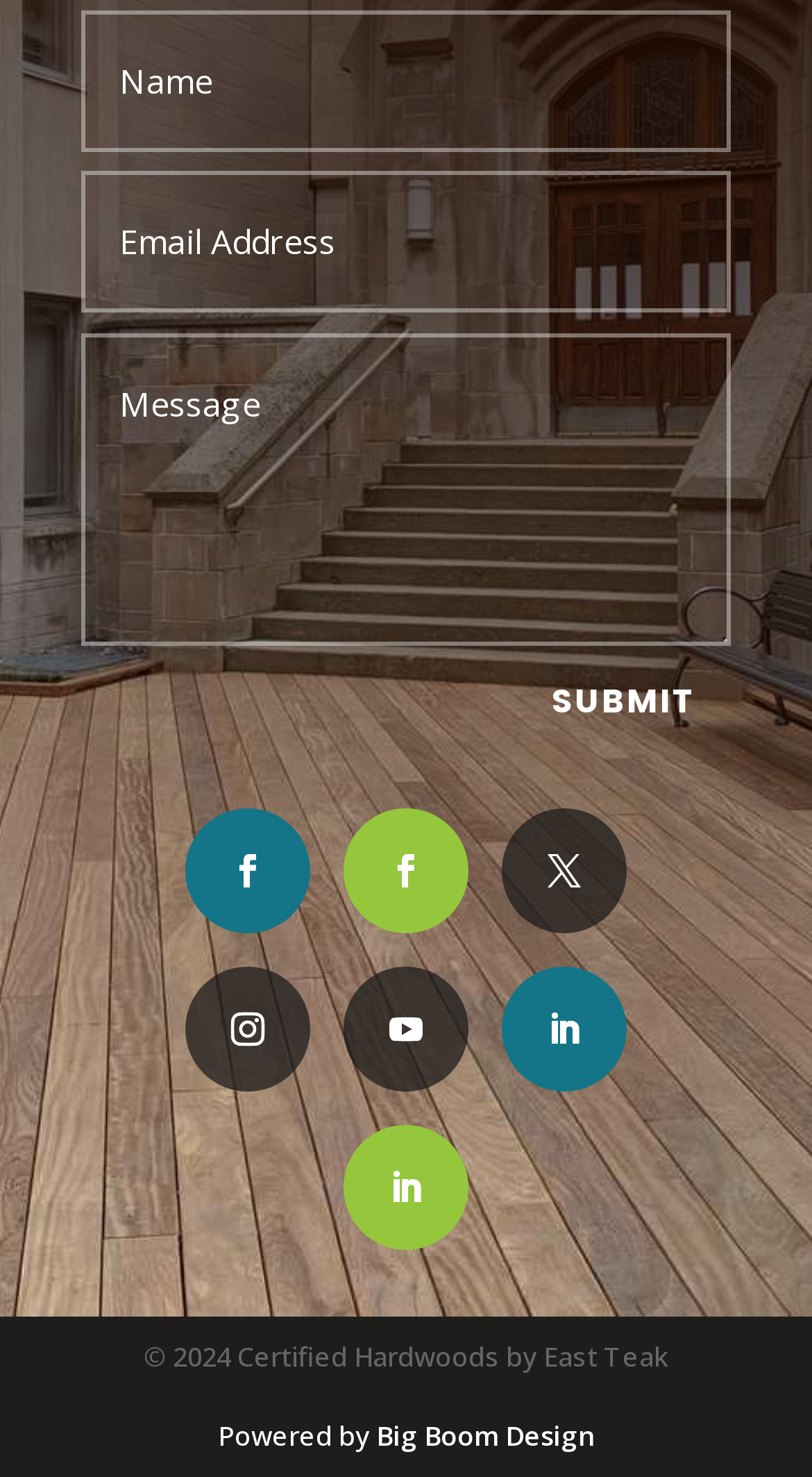What is the function of the links with icons?
Analyze the image and deliver a detailed answer to the question.

The links with icons, such as '', '', and '', are commonly used in web design to represent social media platforms. Their placement at the bottom of the page, separate from the main content, suggests that they are meant to provide links to the website's social media profiles.